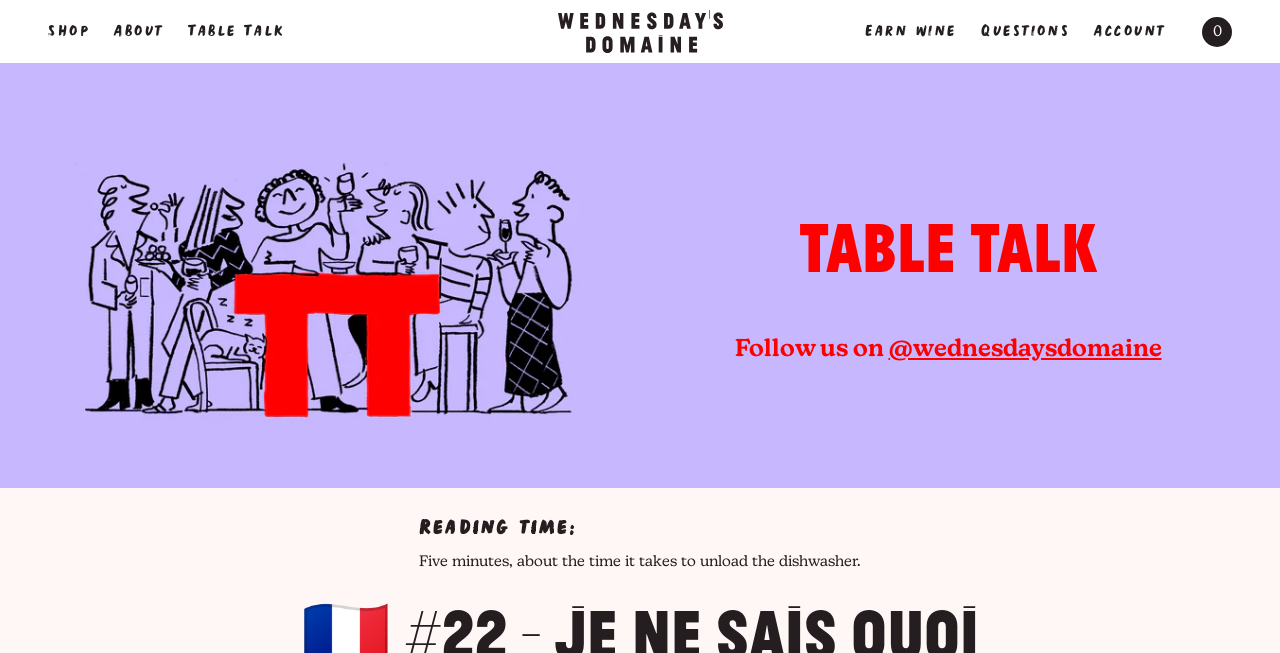Examine the screenshot and answer the question in as much detail as possible: What is the name of the social media handle?

I found the answer by looking at the link element with the text '@wednesdaysdomaine' which is likely to be the social media handle of the website.